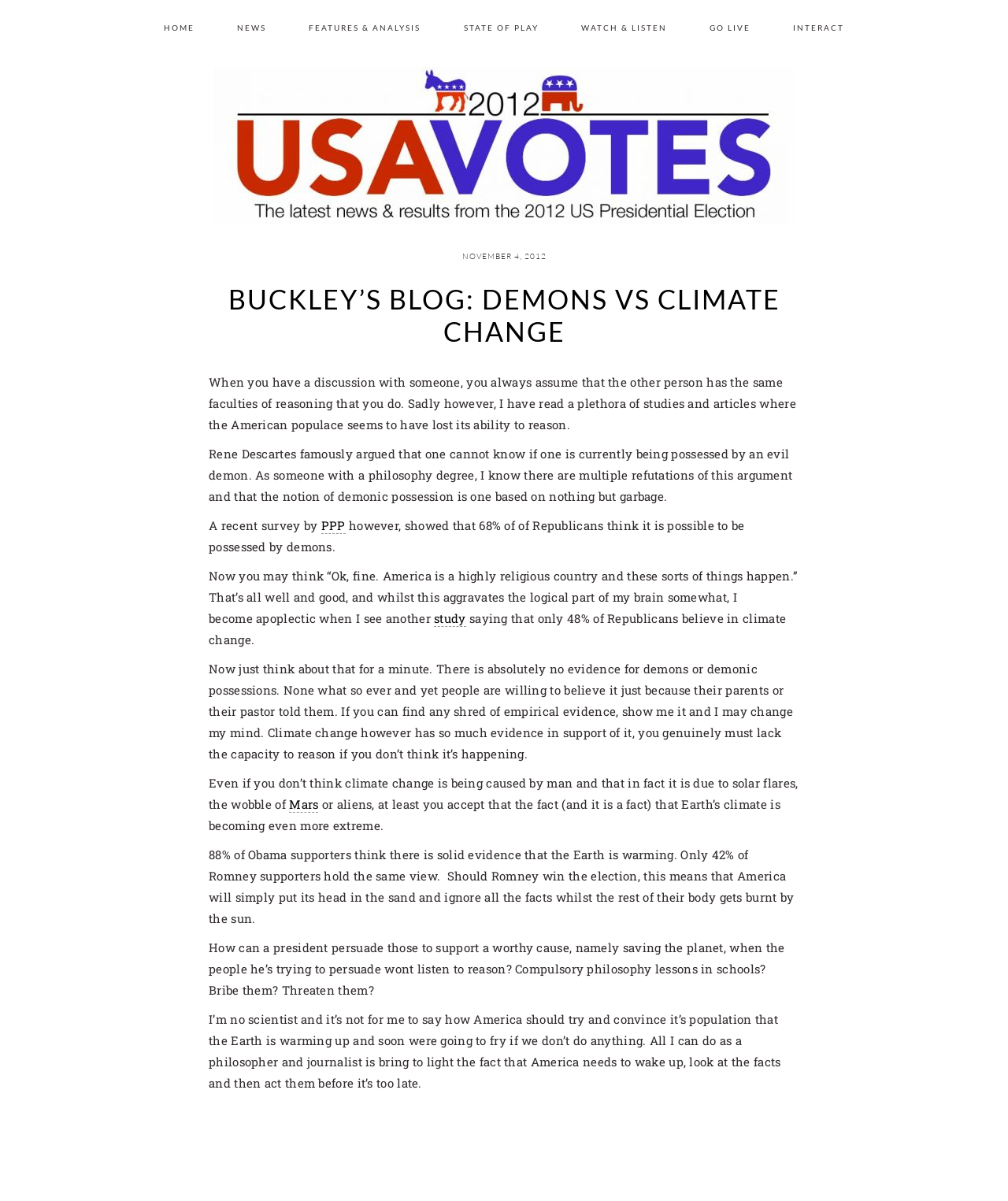Please identify the bounding box coordinates of the element on the webpage that should be clicked to follow this instruction: "Click PPP". The bounding box coordinates should be given as four float numbers between 0 and 1, formatted as [left, top, right, bottom].

[0.319, 0.431, 0.343, 0.444]